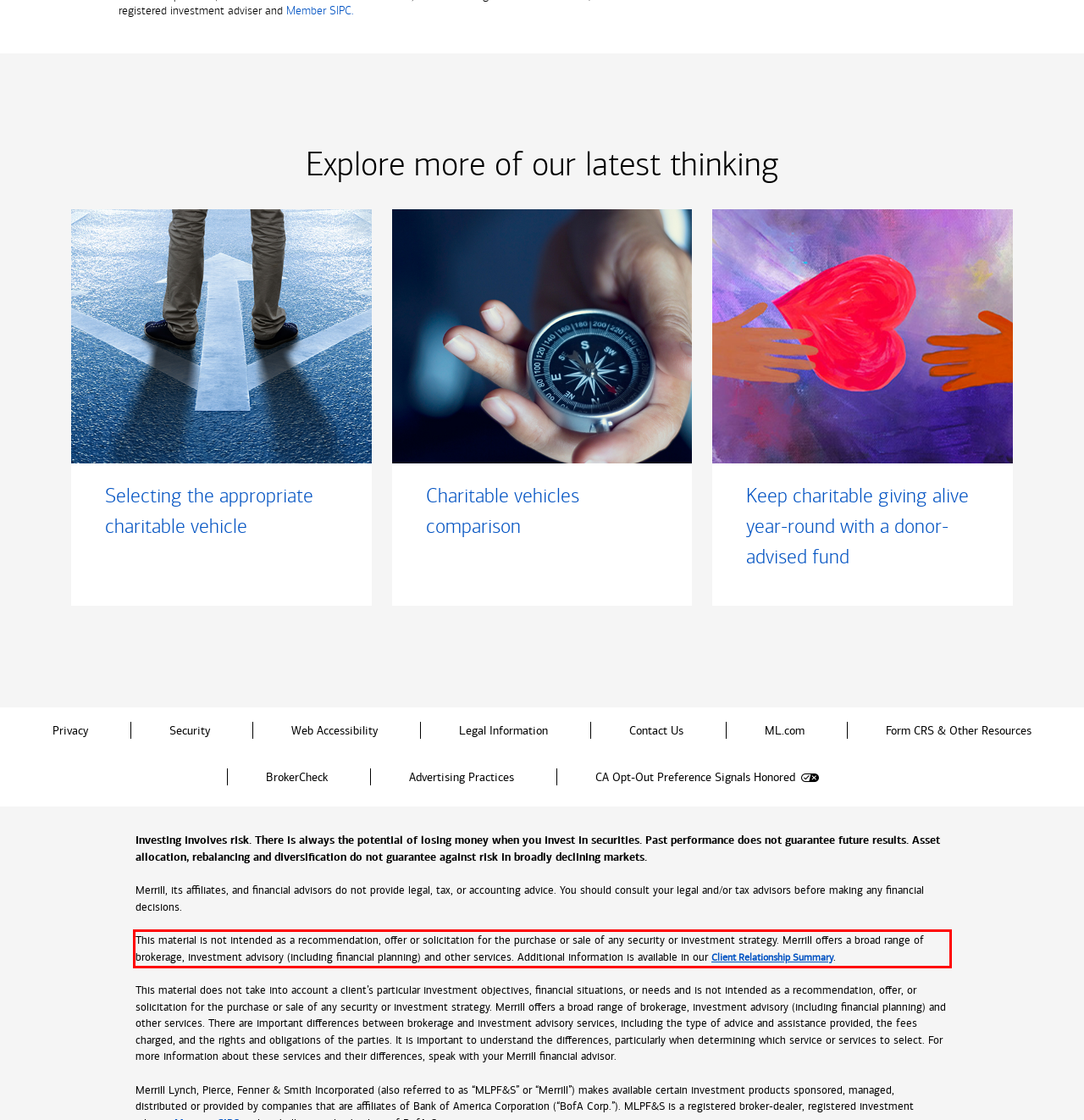Using the provided screenshot of a webpage, recognize and generate the text found within the red rectangle bounding box.

This material is not intended as a recommendation, offer or solicitation for the purchase or sale of any security or investment strategy. Merrill offers a broad range of brokerage, investment advisory (including financial planning) and other services. Additional information is available in our Client Relationship Summary.